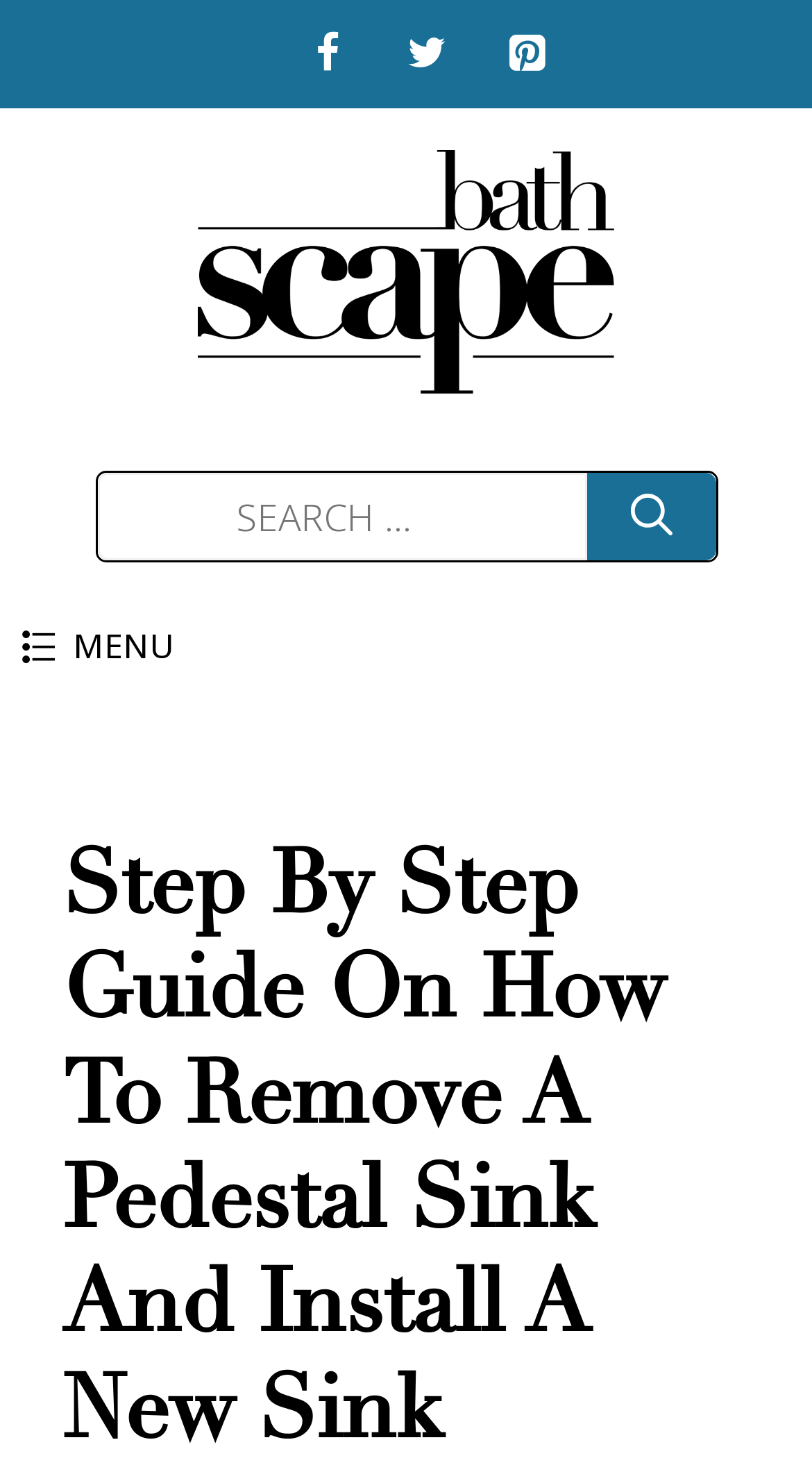Predict the bounding box coordinates of the area that should be clicked to accomplish the following instruction: "Click on Facebook". The bounding box coordinates should consist of four float numbers between 0 and 1, i.e., [left, top, right, bottom].

[0.351, 0.007, 0.454, 0.067]